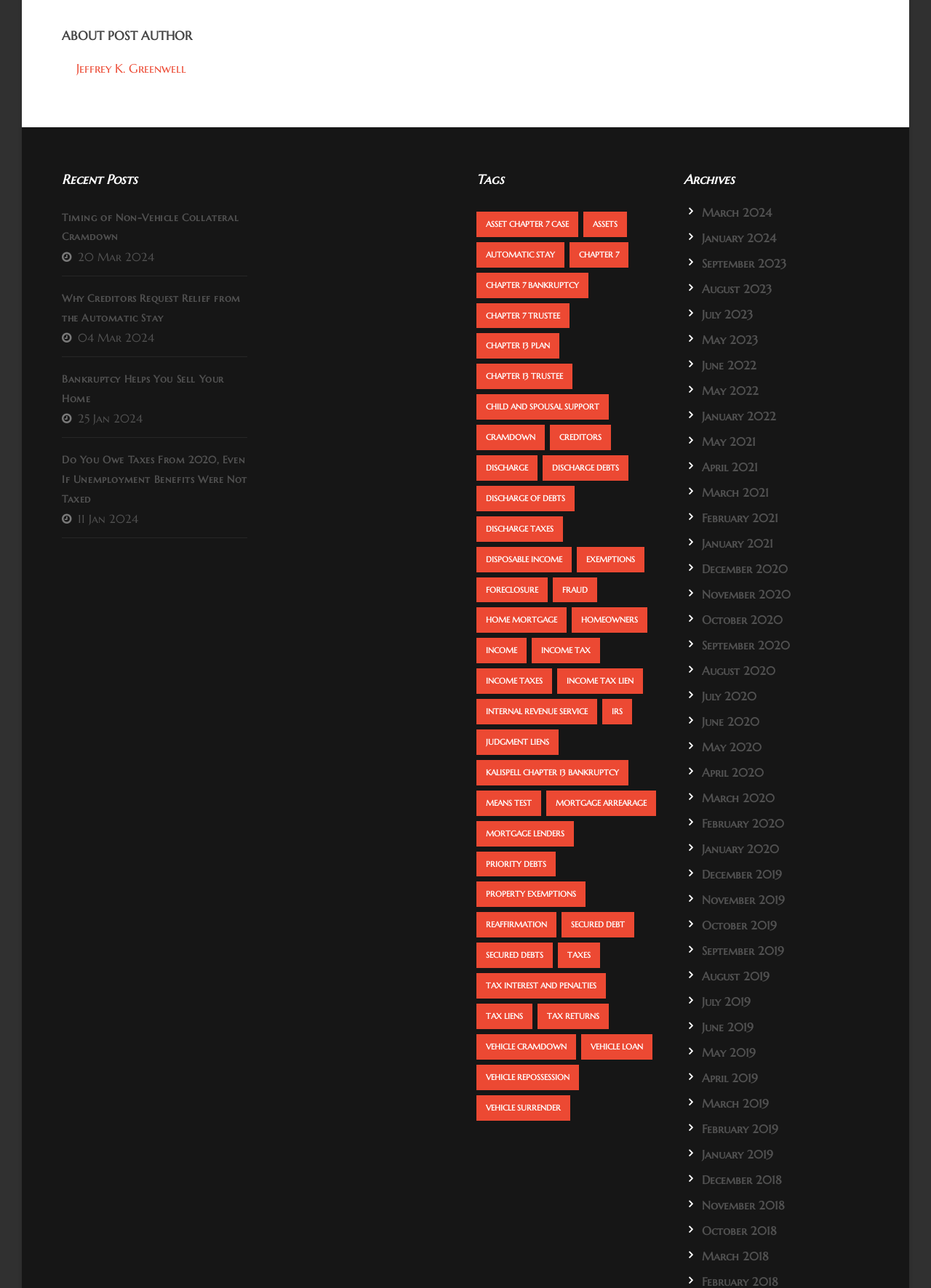Please locate the bounding box coordinates of the element that should be clicked to complete the given instruction: "Explore posts tagged with asset chapter 7 case".

[0.512, 0.164, 0.621, 0.184]